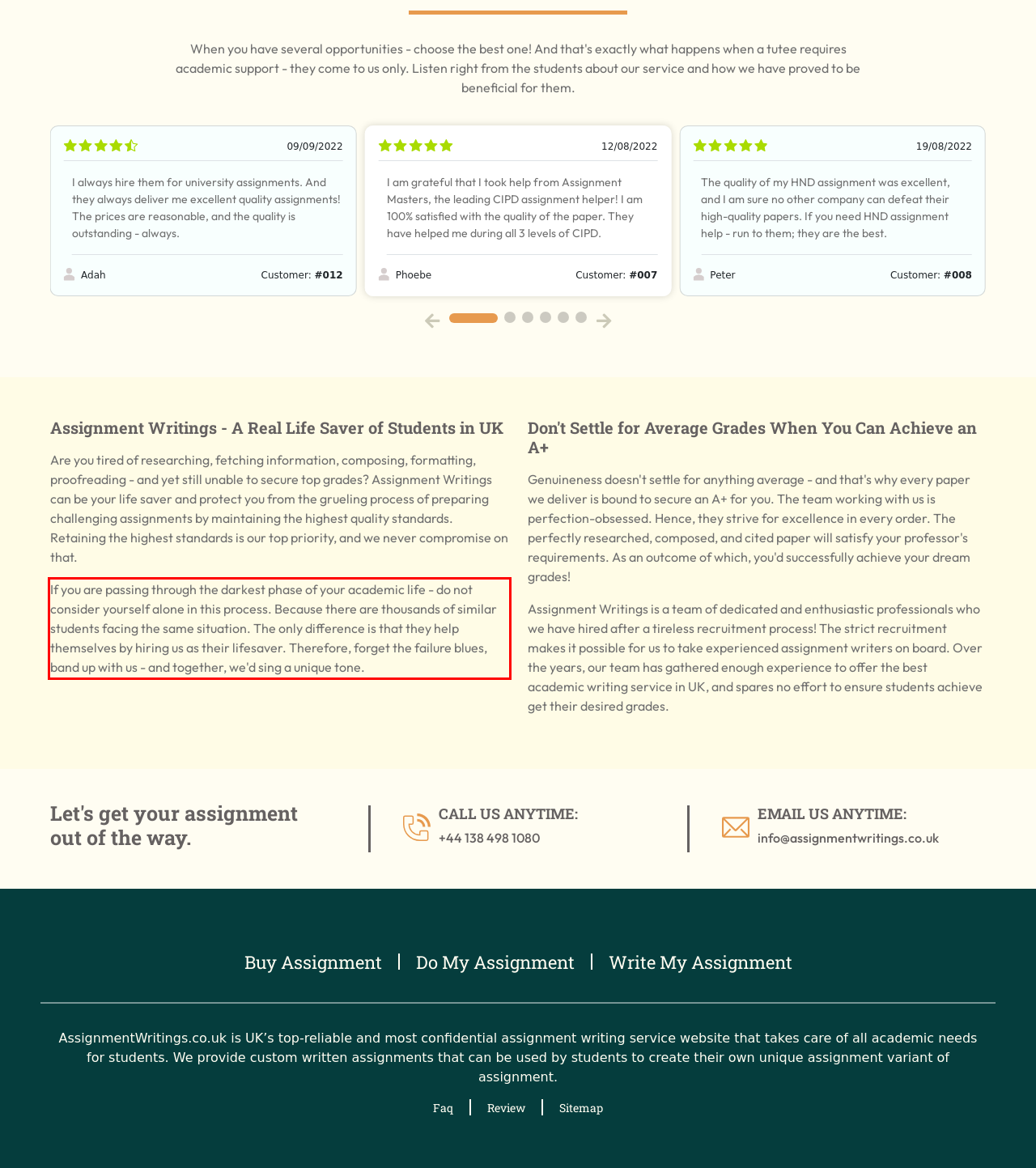Please recognize and transcribe the text located inside the red bounding box in the webpage image.

If you are passing through the darkest phase of your academic life - do not consider yourself alone in this process. Because there are thousands of similar students facing the same situation. The only difference is that they help themselves by hiring us as their lifesaver. Therefore, forget the failure blues, band up with us - and together, we'd sing a unique tone.